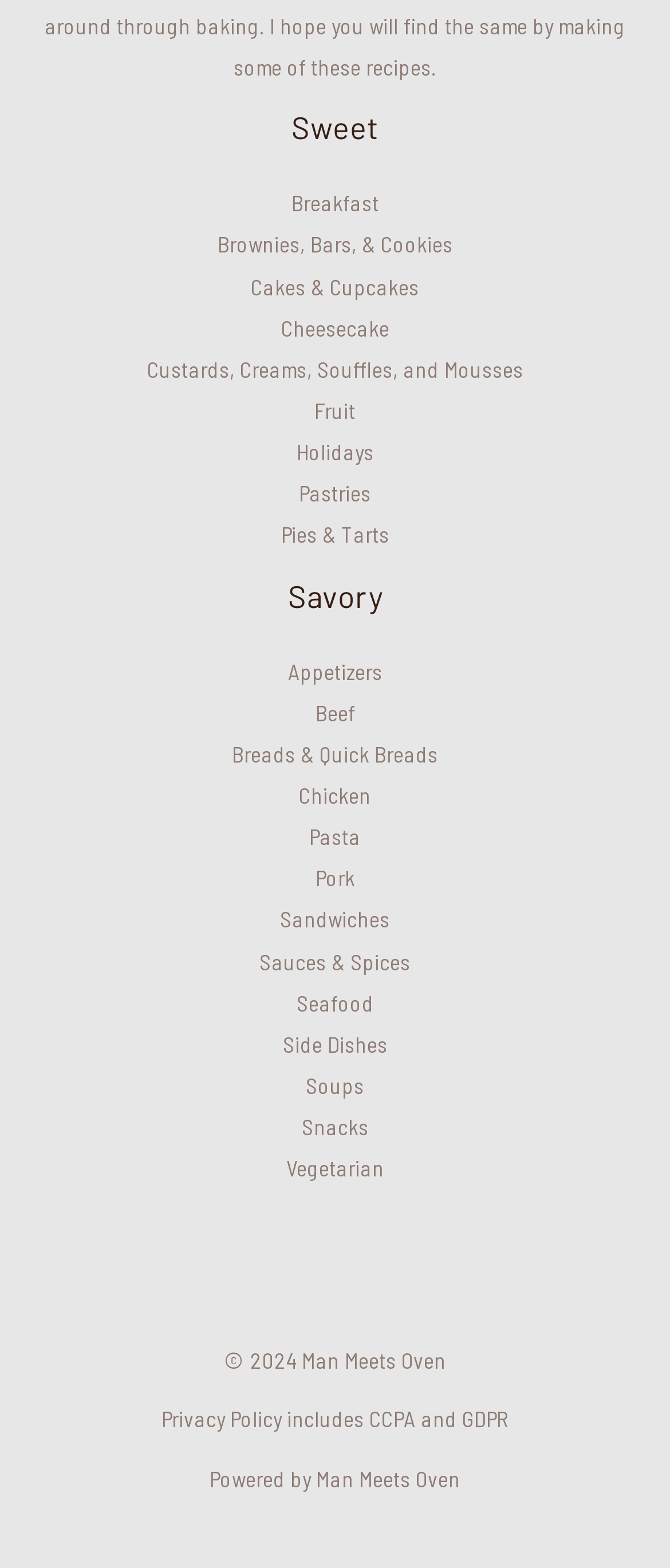Locate the bounding box coordinates of the UI element described by: "CSO Perspectives Live". Provide the coordinates as four float numbers between 0 and 1, formatted as [left, top, right, bottom].

None